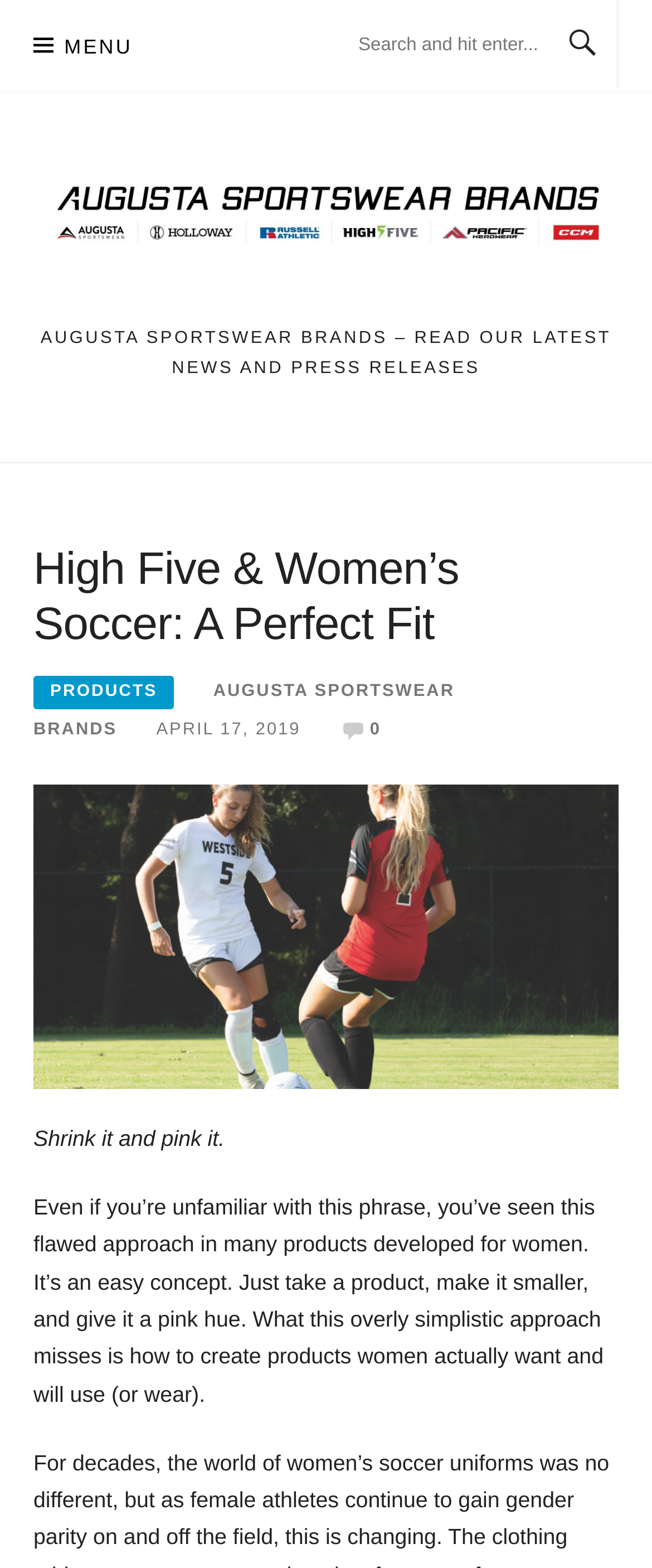Generate a comprehensive caption for the webpage you are viewing.

The webpage appears to be an article or blog post about women's soccer uniforms. At the top left corner, there is a "Skip to content" link. Next to it, a menu button with the label "MENU" is located. A search bar with a placeholder text "Search and hit enter..." is positioned on the top right side.

Below the search bar, a link with no text is situated, followed by a heading that reads "AUGUSTA SPORTSWEAR BRANDS – READ OUR LATEST NEWS AND PRESS RELEASES". This heading is part of a larger section that contains the main content of the webpage.

The main content section is divided into several parts. At the top, there is a heading that reads "High Five & Women’s Soccer: A Perfect Fit". Below this heading, there are several links, including "PRODUCTS", "AUGUSTA SPORTSWEAR BRANDS", and another link with the same title as the heading. A timestamp "APRIL 17, 2019" is also present in this area.

Further down, there is a paragraph of text that starts with "Shrink it and pink it." and discusses the flaws in designing products for women. This paragraph is followed by a longer block of text that elaborates on this idea, explaining how simply making products smaller and pinker is not enough to create products that women want and will use.